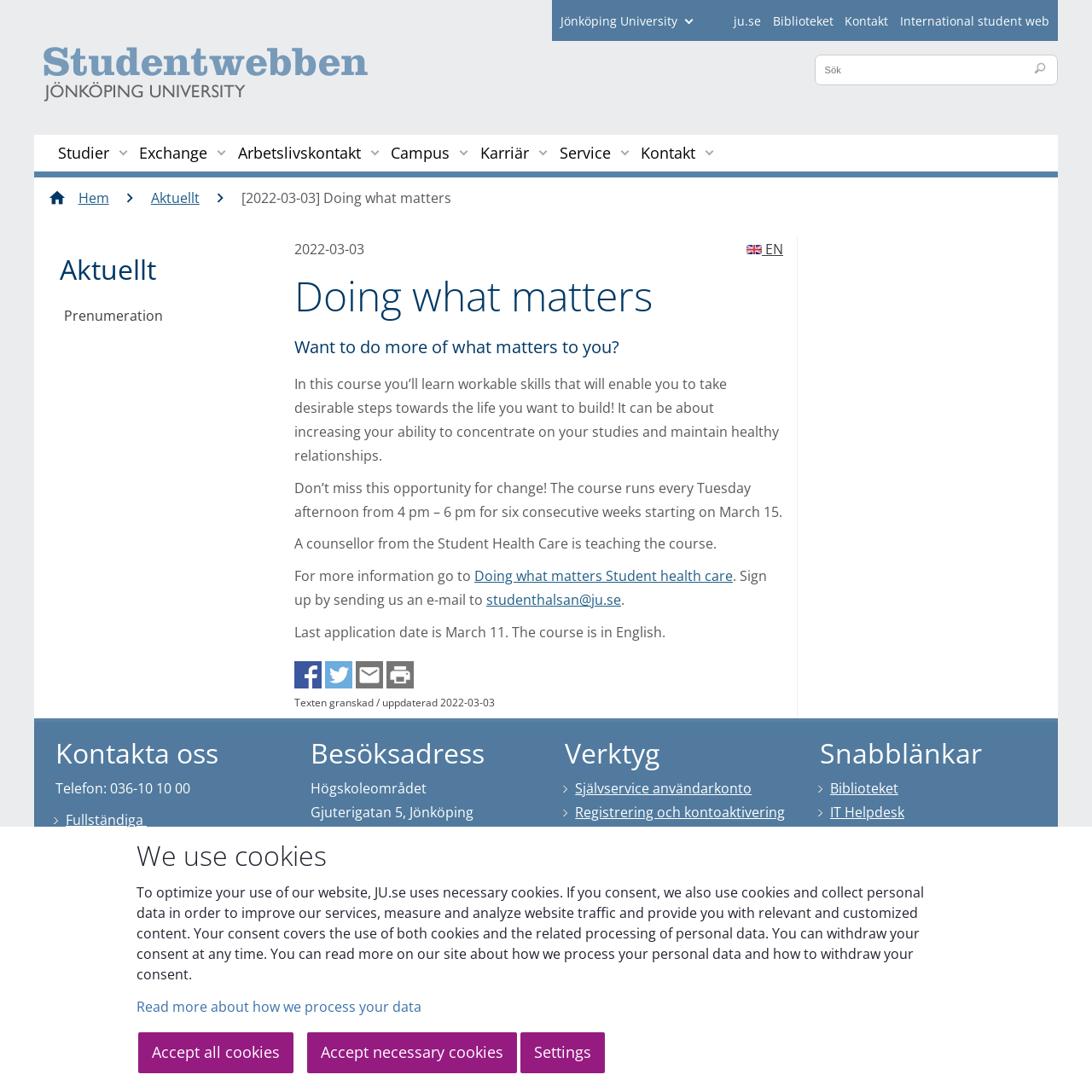Using the webpage screenshot and the element description alt="Följ oss på LinkedIn", determine the bounding box coordinates. Specify the coordinates in the format (top-left x, top-left y, bottom-right x, bottom-right y) with values ranging from 0 to 1.

[0.088, 0.808, 0.119, 0.825]